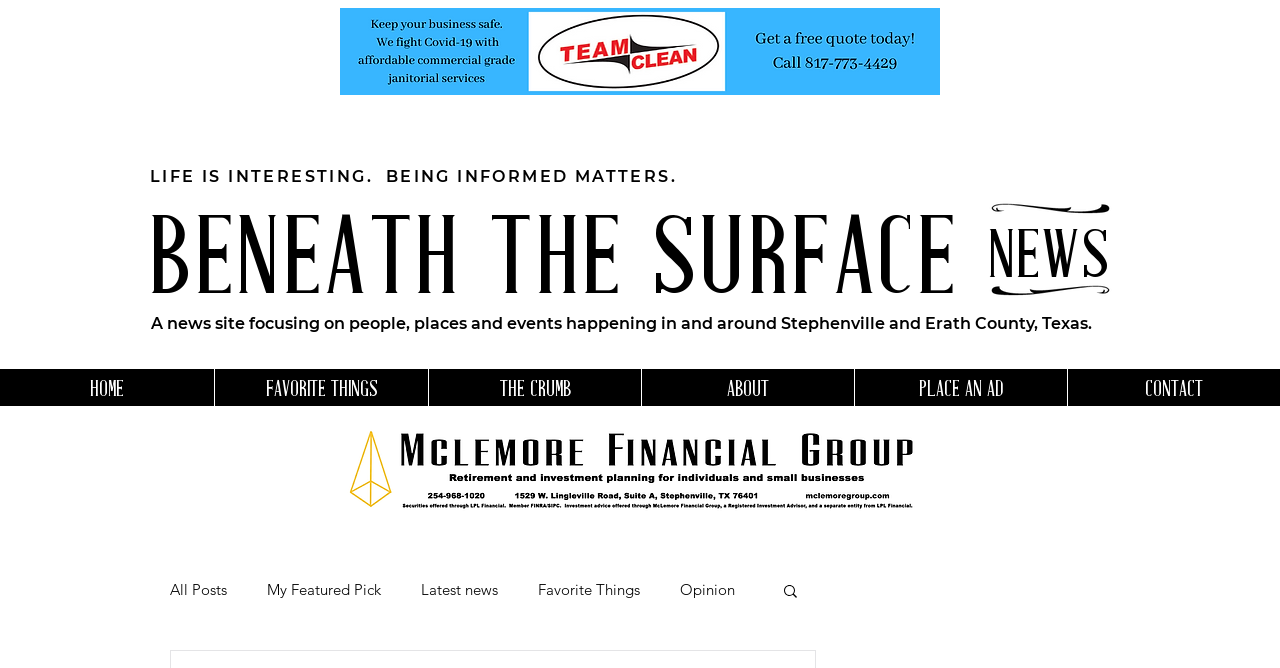Give a detailed account of the webpage's layout and content.

This webpage appears to be a news site focused on people, places, and events in and around Stephenville and Erath County, Texas. At the top, there is a heading "BENEATH THE SURFACE" with a link to the same title, and an image "Team Clean NEW size.png" is positioned to the right of it. Below this, there is a heading "NEWS" with two images "Florish-1.png" and "Florish-1_edited.png" placed to the right of it.

On the left side of the page, there are two blocks of text. The first one reads "LIFE IS INTERESTING. BEING INFORMED MATTERS." and the second one provides a brief description of the news site. Below these texts, there is a navigation menu labeled "Site" with links to "HOME", "FAVORITE THINGS", "THE CRUMB", "ABOUT", "PLACE AN AD", and "CONTACT".

On the right side of the page, there is an image "McLemoree banner.png" with a link to the same title. At the bottom of the page, there is another navigation menu labeled "blog" with links to "All Posts", "My Featured Pick", "Latest news", "Favorite Things", and "Opinion". Next to this menu, there is a search button with a small icon.

Overall, the webpage has a clean layout with clear headings and concise text, making it easy to navigate and find relevant information.